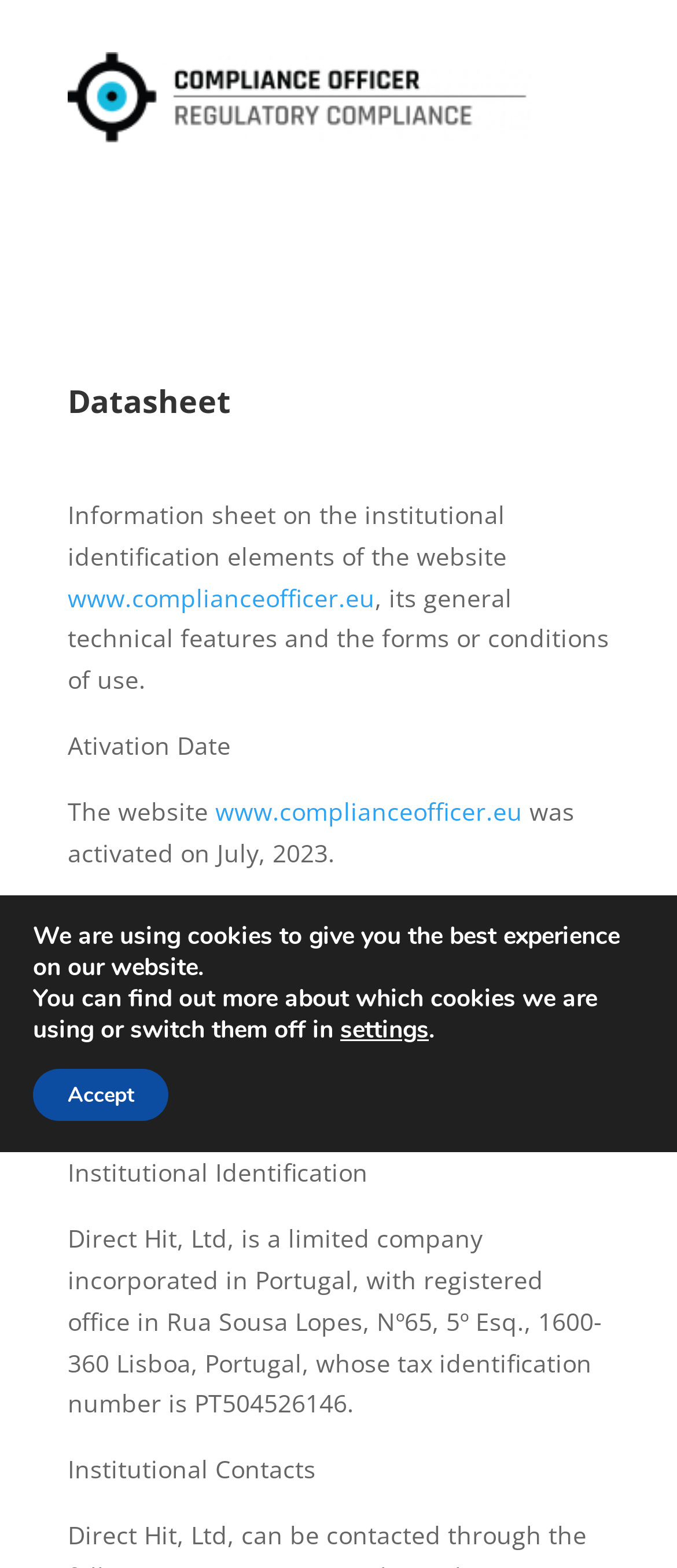Answer the question with a brief word or phrase:
What is the tax identification number of Direct Hit, Ltd?

PT504526146